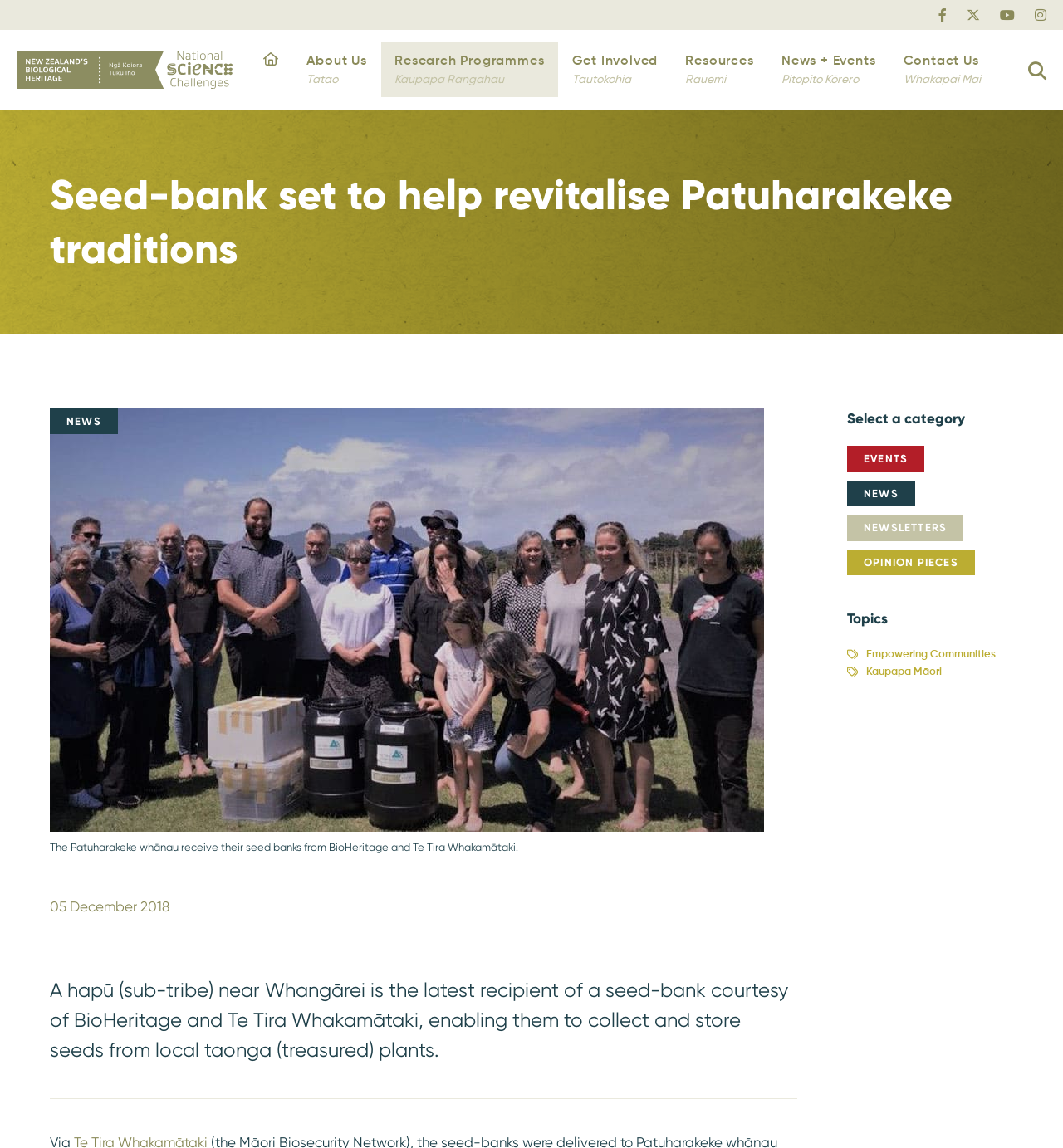Using the provided element description: "Events", identify the bounding box coordinates. The coordinates should be four floats between 0 and 1 in the order [left, top, right, bottom].

[0.797, 0.389, 0.87, 0.411]